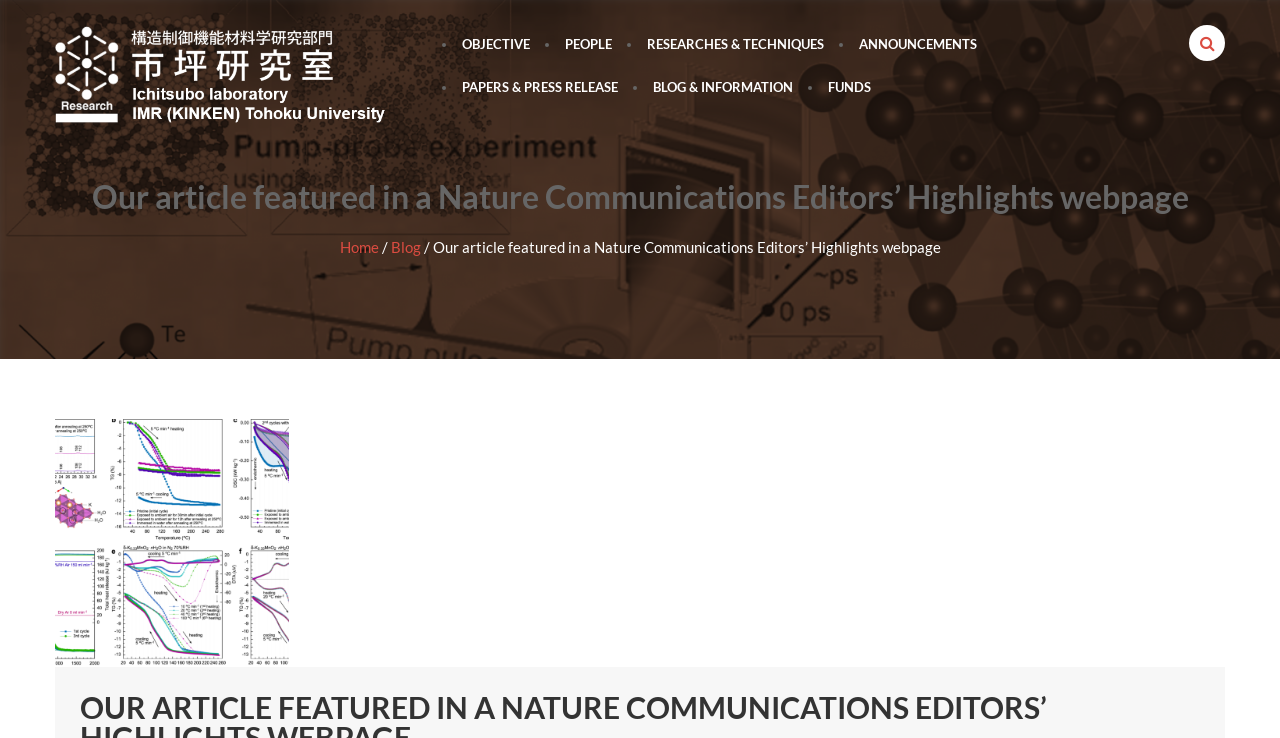What is the format of the list on this webpage?
Kindly give a detailed and elaborate answer to the question.

The list on this webpage uses bullet points to separate each item, as can be seen in the categories section of the webpage.